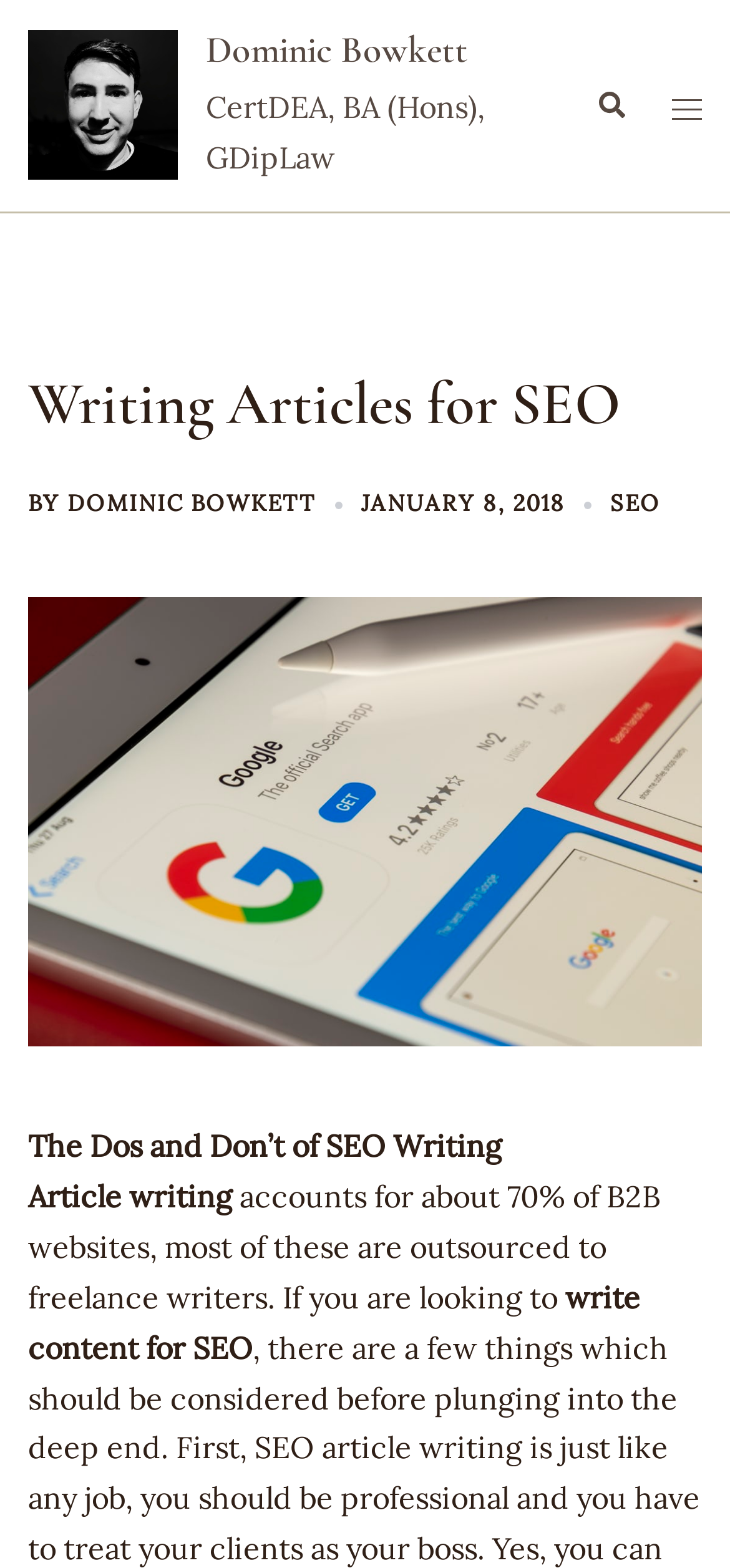What is the topic of the article?
By examining the image, provide a one-word or phrase answer.

SEO Optimized Articles